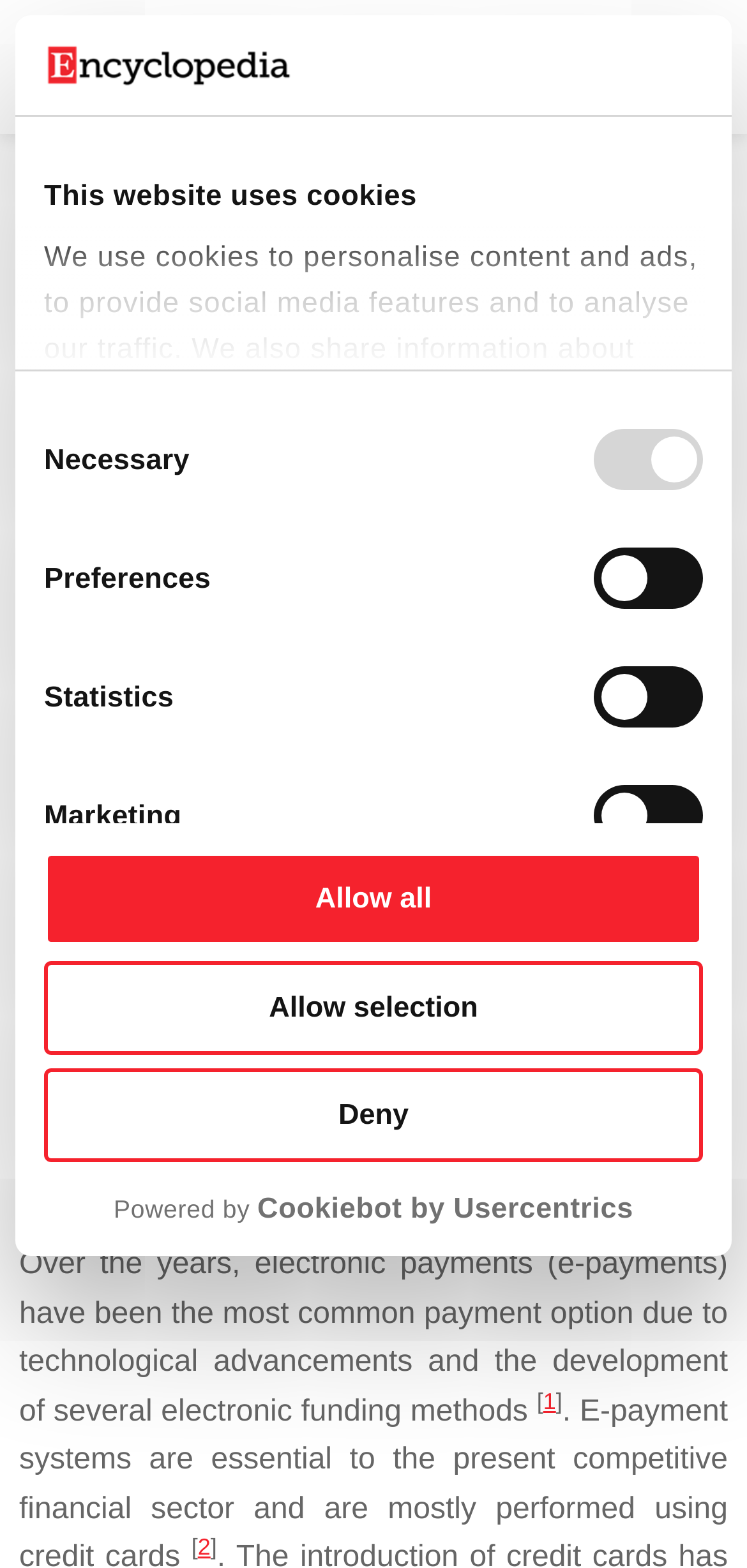Can you give a detailed response to the following question using the information from the image? What is the link 'View Latest Version' used for?

I determined the answer by looking at the link 'View Latest Version' and inferring its purpose based on its text. The link is likely used to view the latest version of the encyclopedia entry.